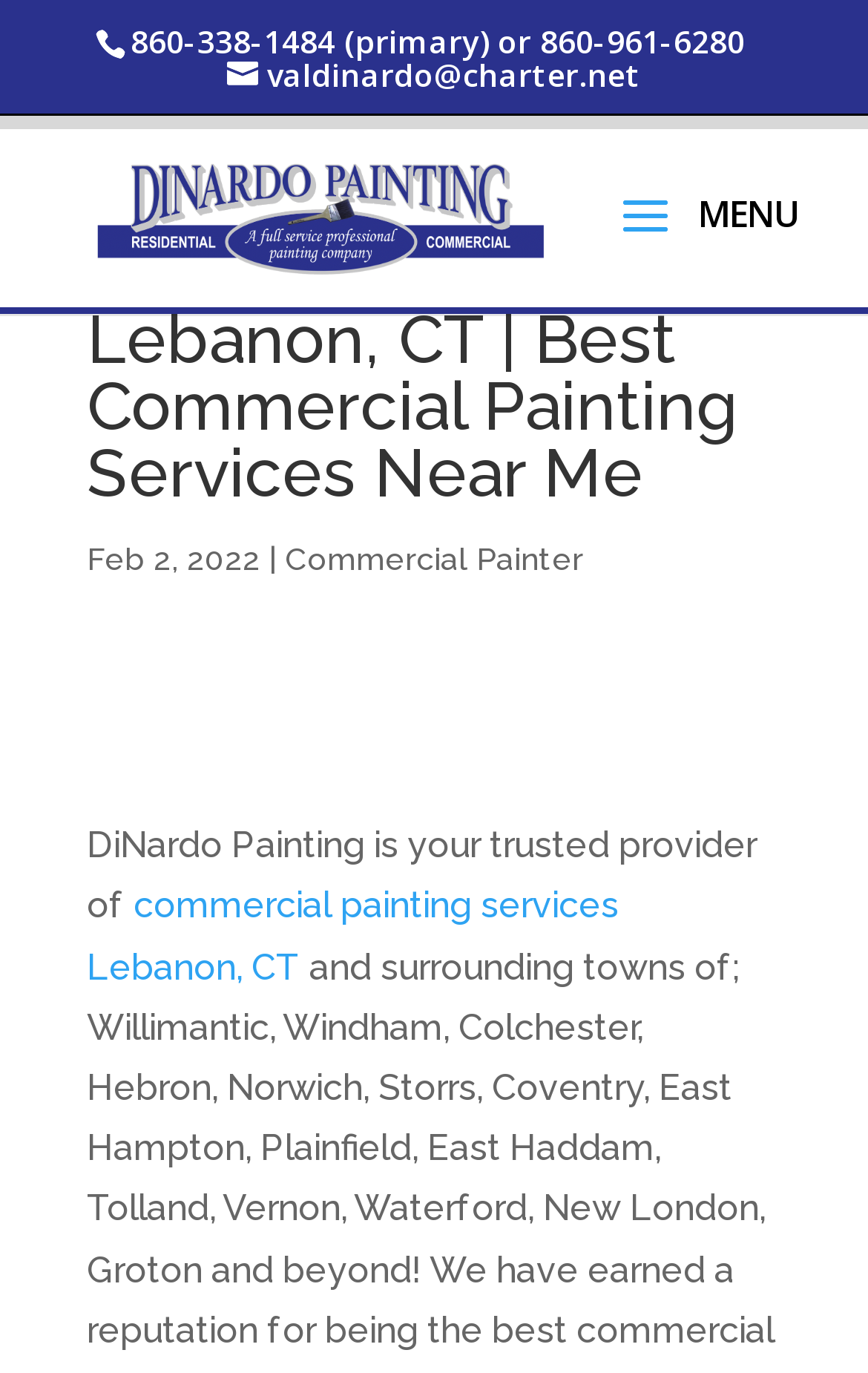Summarize the webpage in an elaborate manner.

The webpage appears to be a commercial painting service provider's website, specifically DiNardo Painting, which serves Lebanon, CT, and surrounding towns. 

At the top of the page, there is a phone number, 860-338-1484, and an alternative phone number, 860-961-6280, along with an email address, valdinardo@charter.net. 

Below the contact information, there is a prominent link to the company's services, "Painting Contractor Interiors & Exteriors | House Painter | New London, CT", accompanied by an image. 

On the right side of the page, there is a search box with a label "Search for:". 

The main content of the page starts with a heading, "Lebanon, CT | Best Commercial Painting Services Near Me", followed by a date, "Feb 2, 2022". 

Below the date, there is a link to "Commercial Painter" and a paragraph of text that describes DiNardo Painting as a trusted provider of commercial painting services in Lebanon, CT, and surrounding areas. The text also includes a link to "commercial painting services Lebanon, CT".